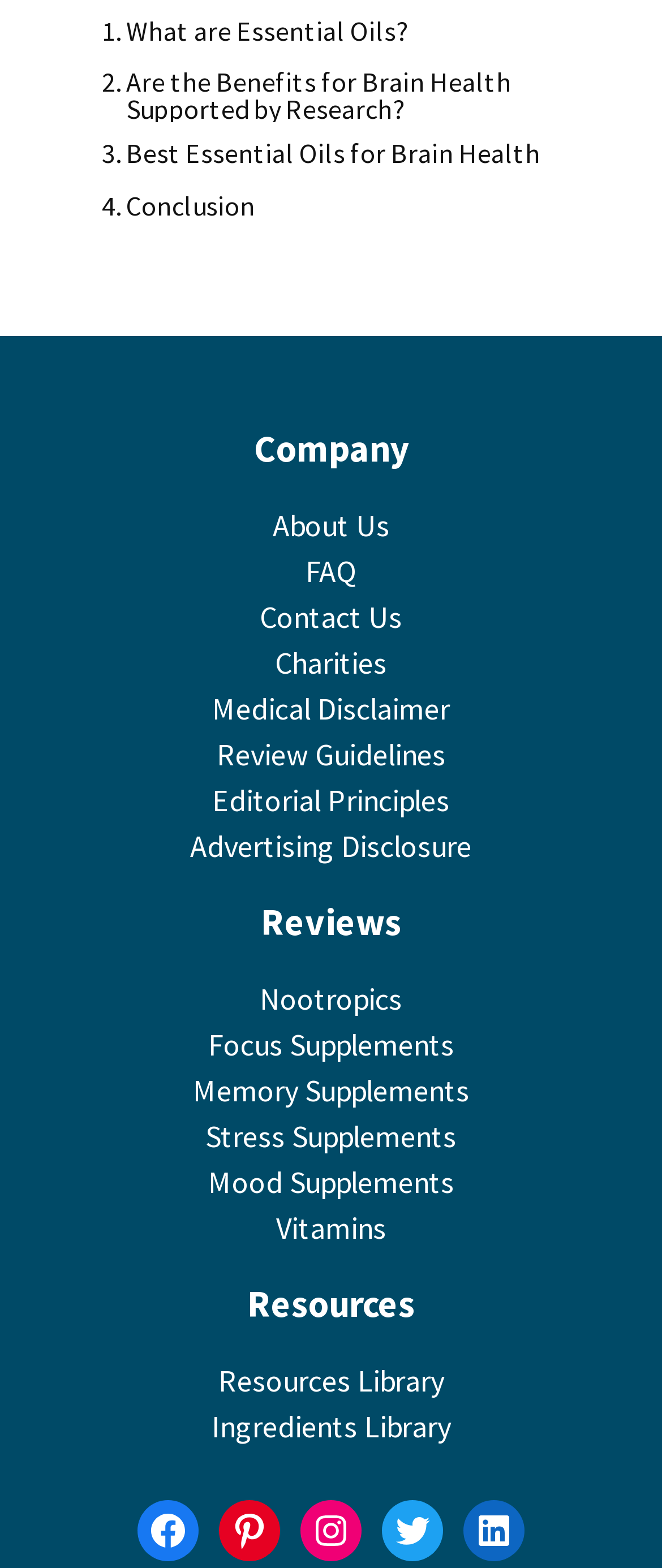What is the category of supplements mentioned?
Give a detailed explanation using the information visible in the image.

I looked at the links under the 'Reviews' section and found that they are categorized into different types of supplements, including Nootropics, Focus Supplements, Memory Supplements, Stress Supplements, Mood Supplements, and Vitamins.